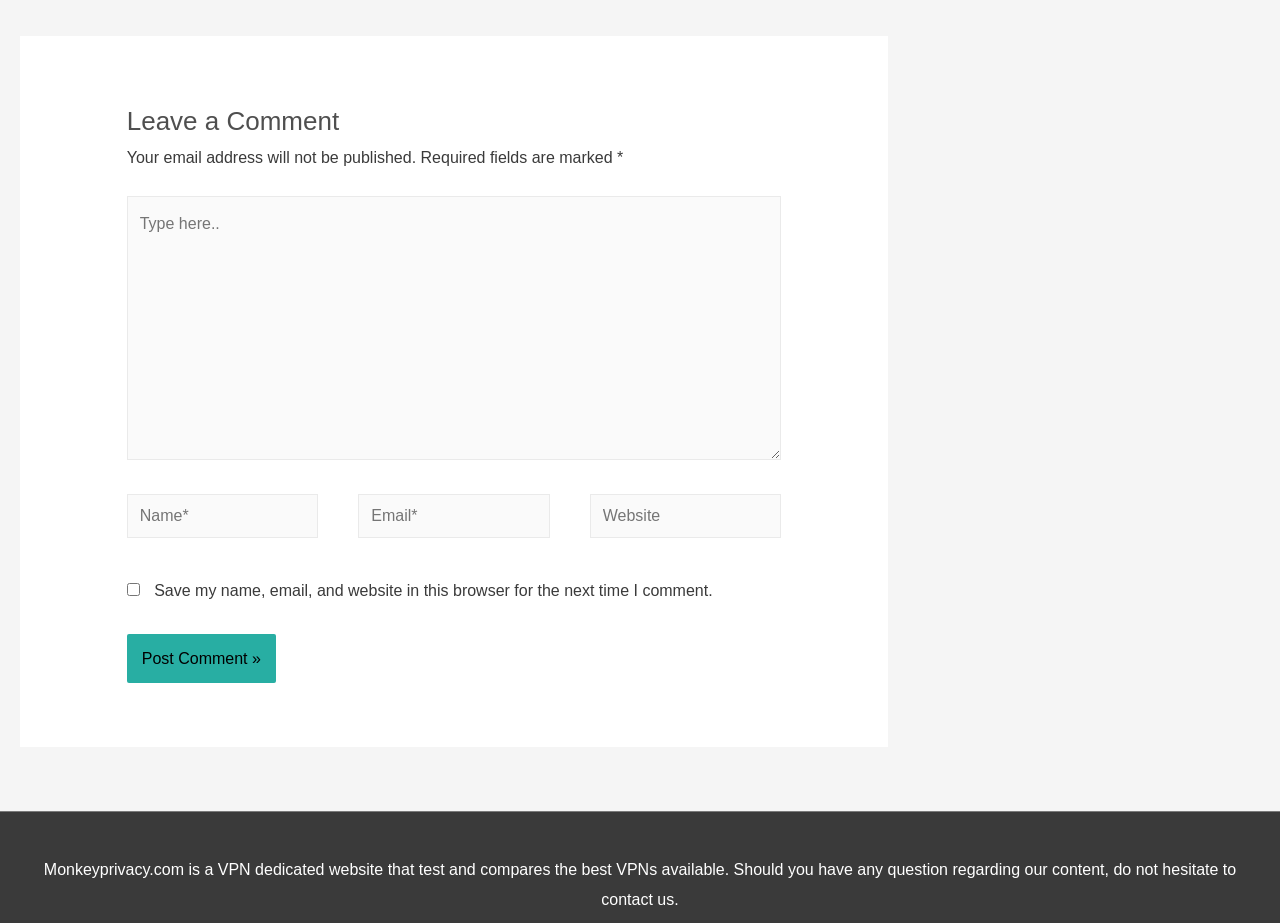Respond to the question with just a single word or phrase: 
What is the purpose of this webpage?

Leave a comment